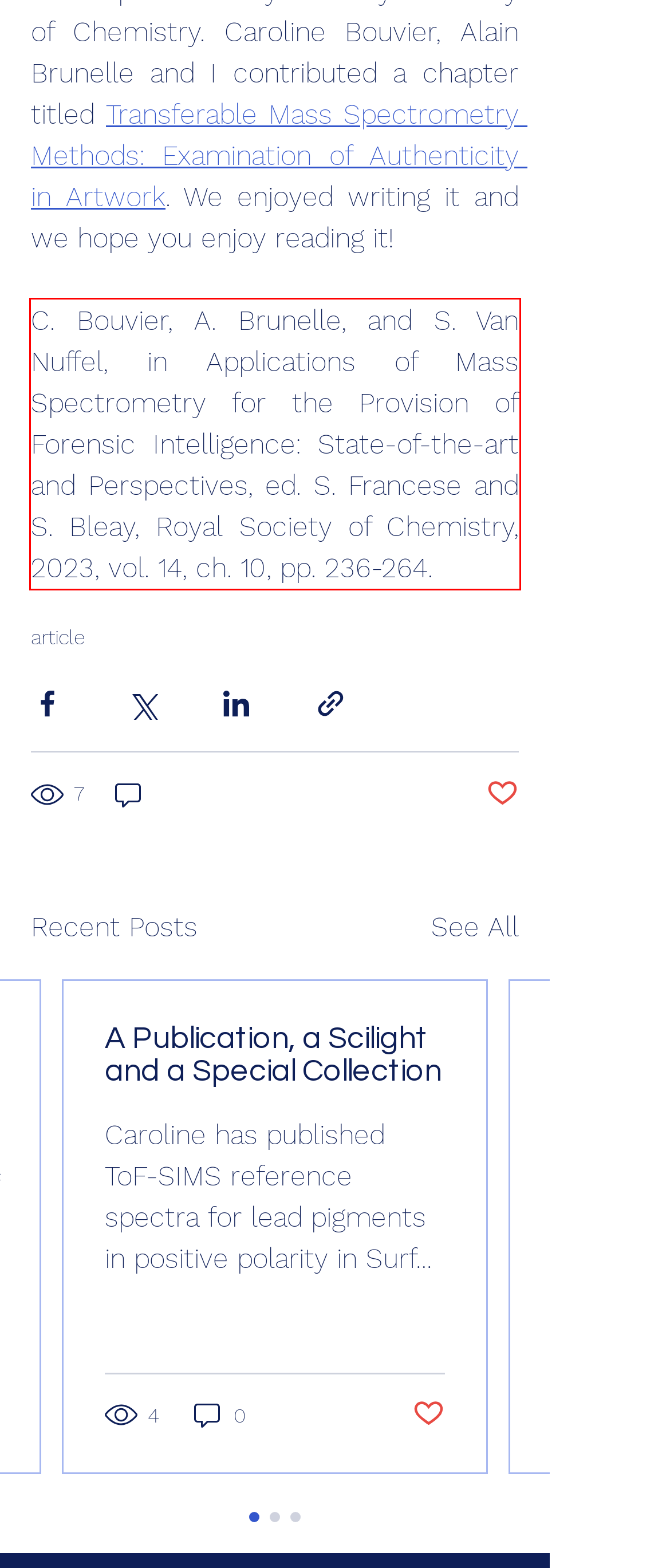By examining the provided screenshot of a webpage, recognize the text within the red bounding box and generate its text content.

C. Bouvier, A. Brunelle, and S. Van Nuffel, in Applications of Mass Spectrometry for the Provision of Forensic Intelligence: State-of-the-art and Perspectives, ed. S. Francese and S. Bleay, Royal Society of Chemistry, 2023, vol. 14, ch. 10, pp. 236-264.